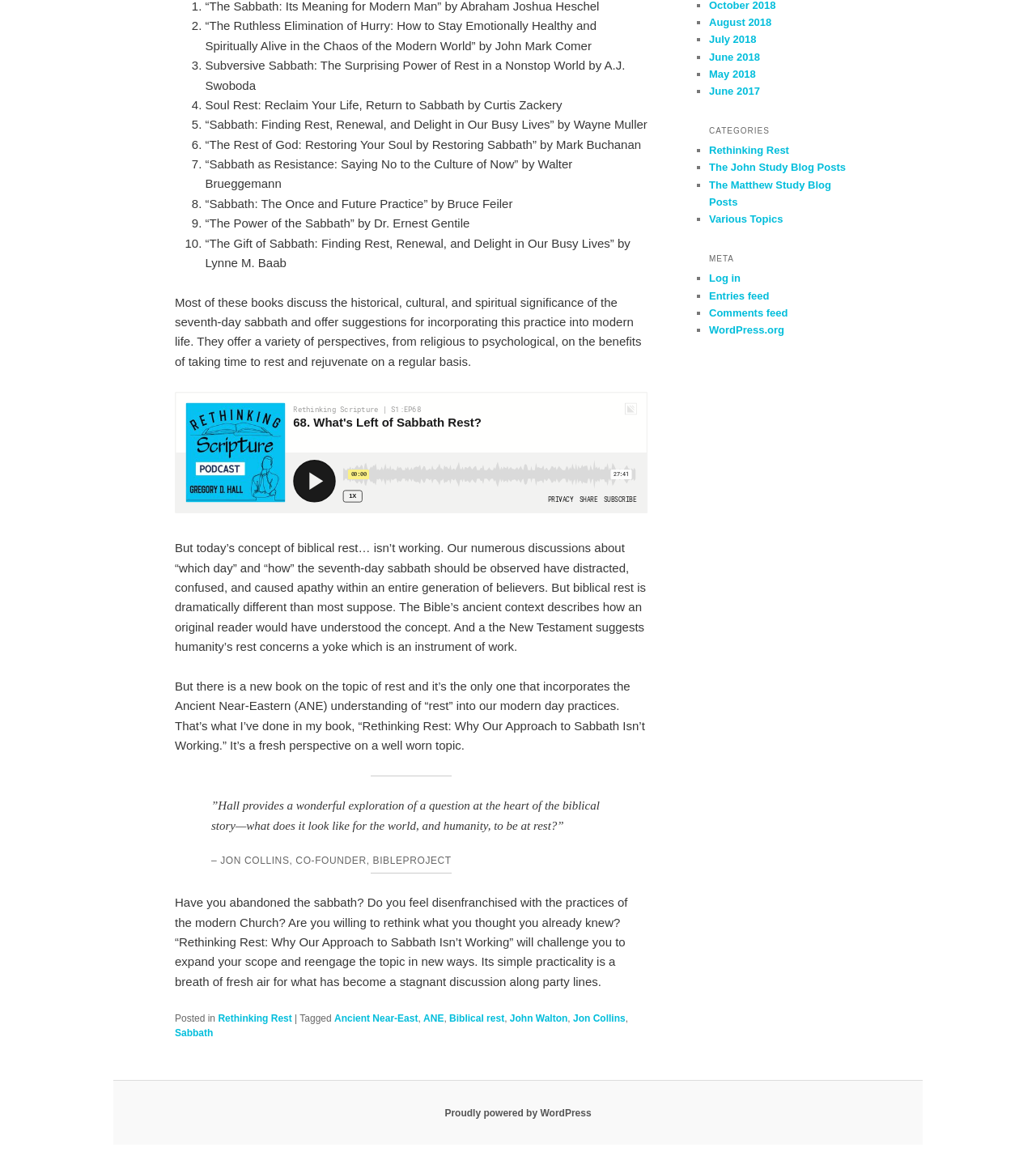Please find the bounding box for the UI element described by: "The Matthew Study Blog Posts".

[0.684, 0.153, 0.802, 0.178]